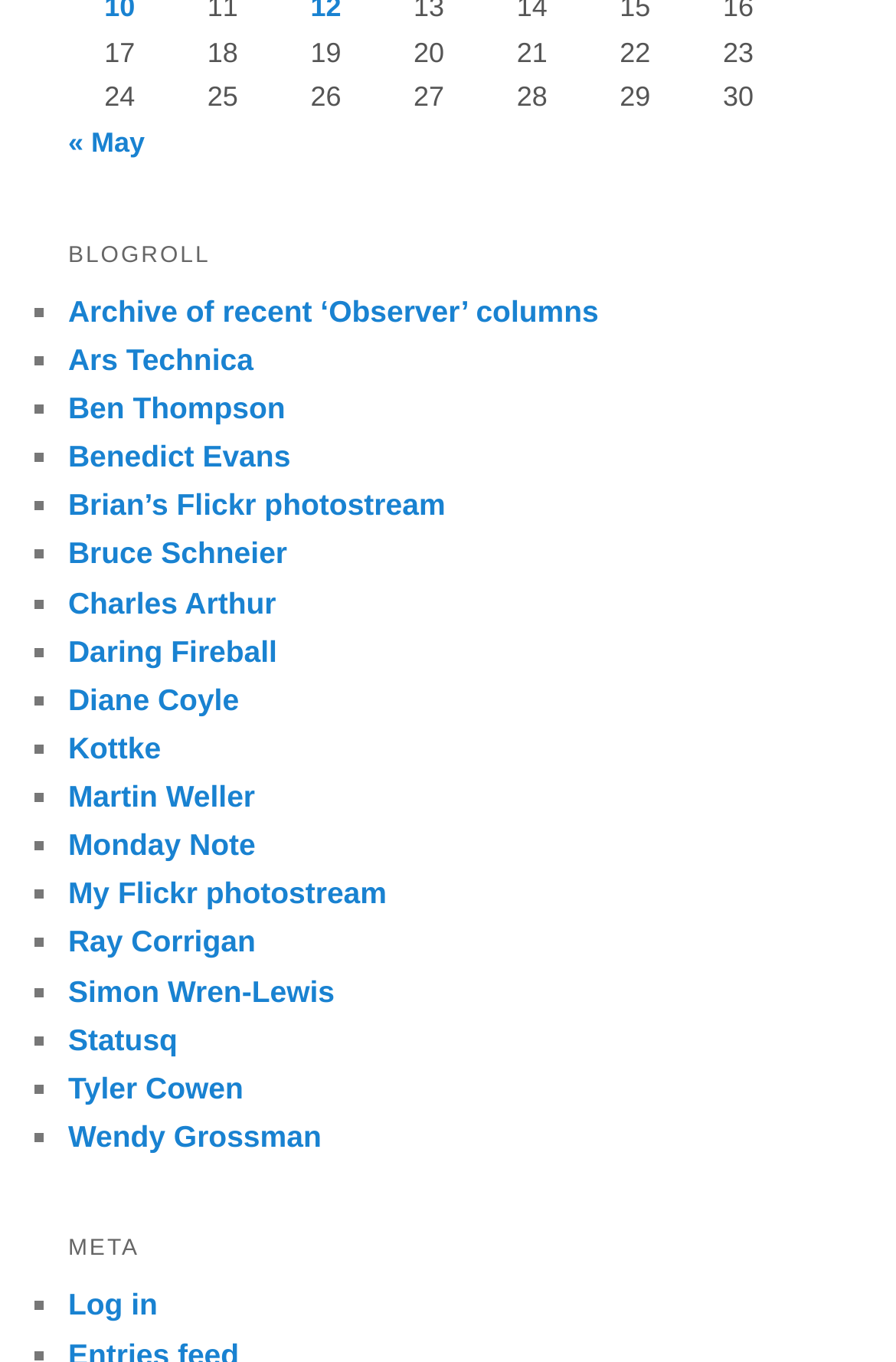Identify the bounding box coordinates for the UI element mentioned here: "Archive of recent ‘Observer’ columns". Provide the coordinates as four float values between 0 and 1, i.e., [left, top, right, bottom].

[0.076, 0.216, 0.668, 0.241]